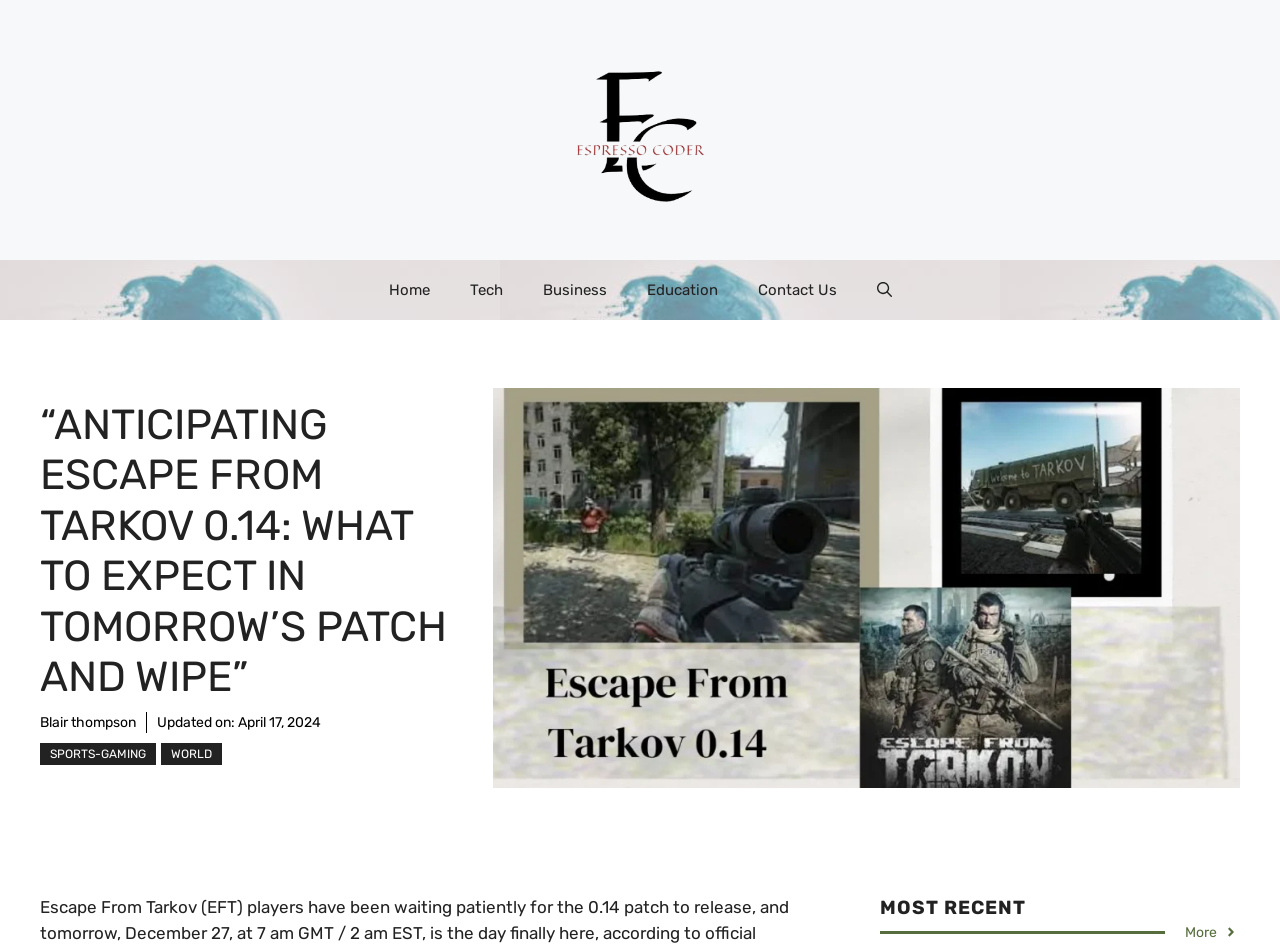What is the category of the article?
Using the image, give a concise answer in the form of a single word or short phrase.

SPORTS-GAMING